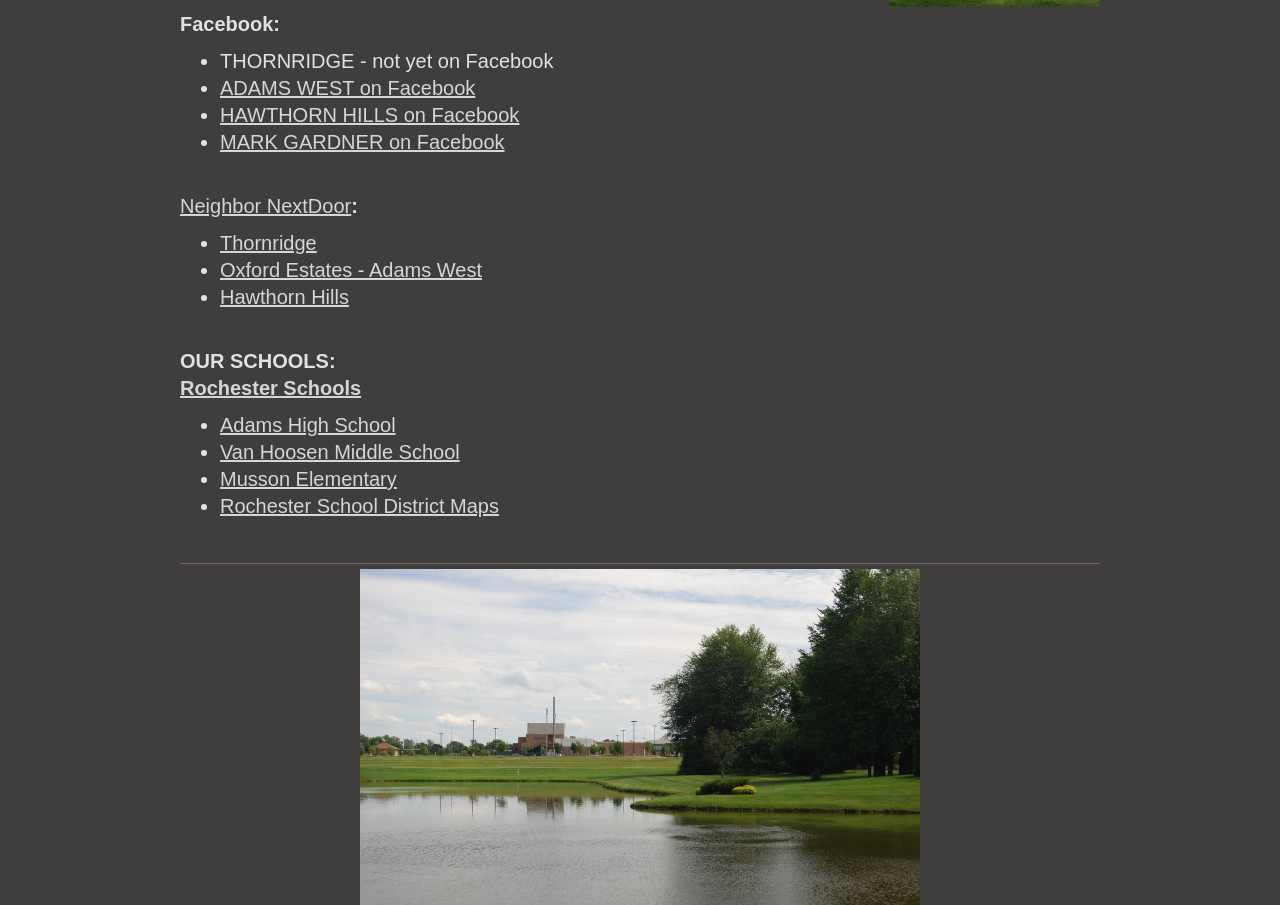Using floating point numbers between 0 and 1, provide the bounding box coordinates in the format (top-left x, top-left y, bottom-right x, bottom-right y). Locate the UI element described here: ← The Israeli Experience

None